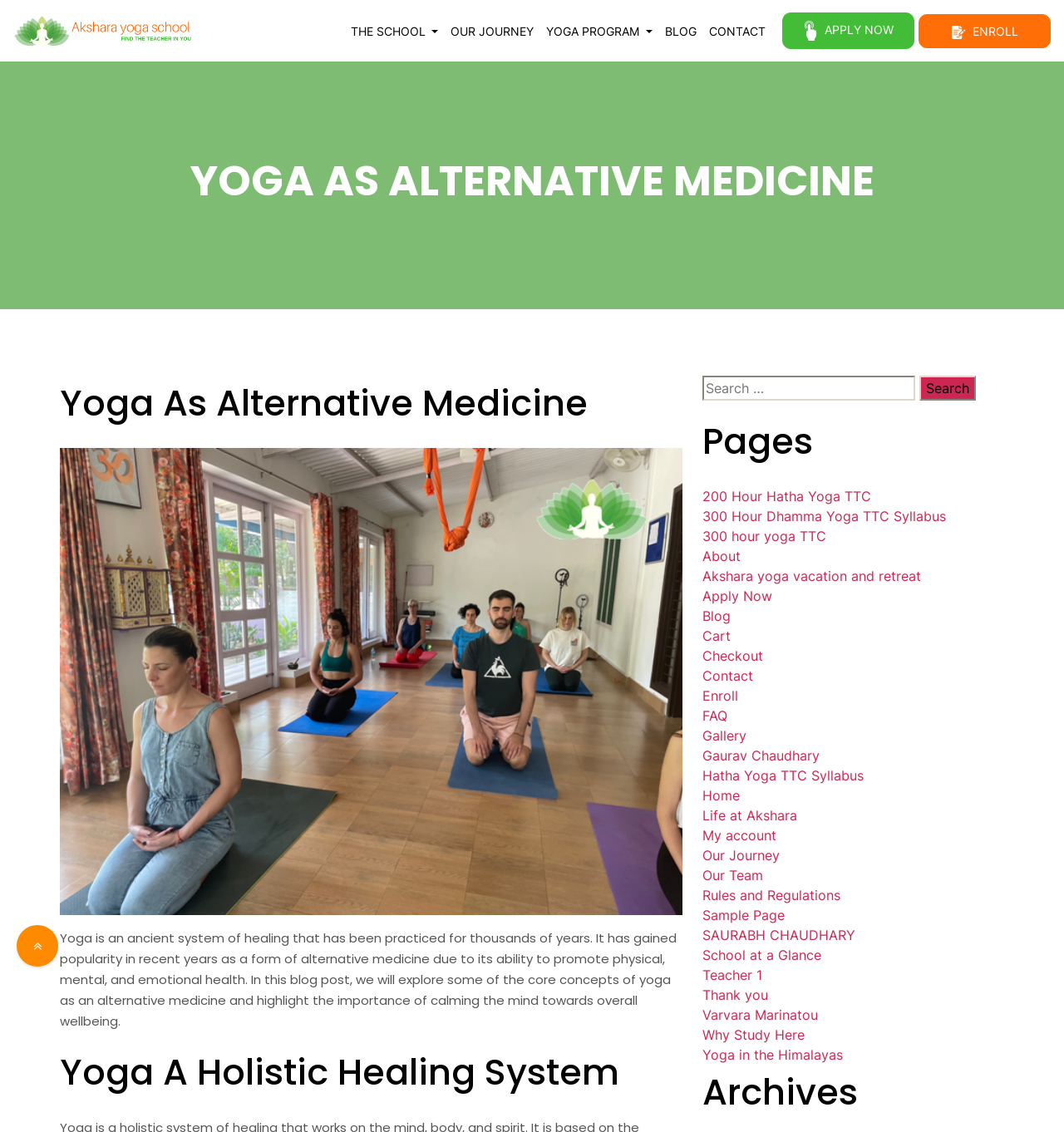Respond to the question with just a single word or phrase: 
What is the name of the yoga school?

Akshara Yoga School